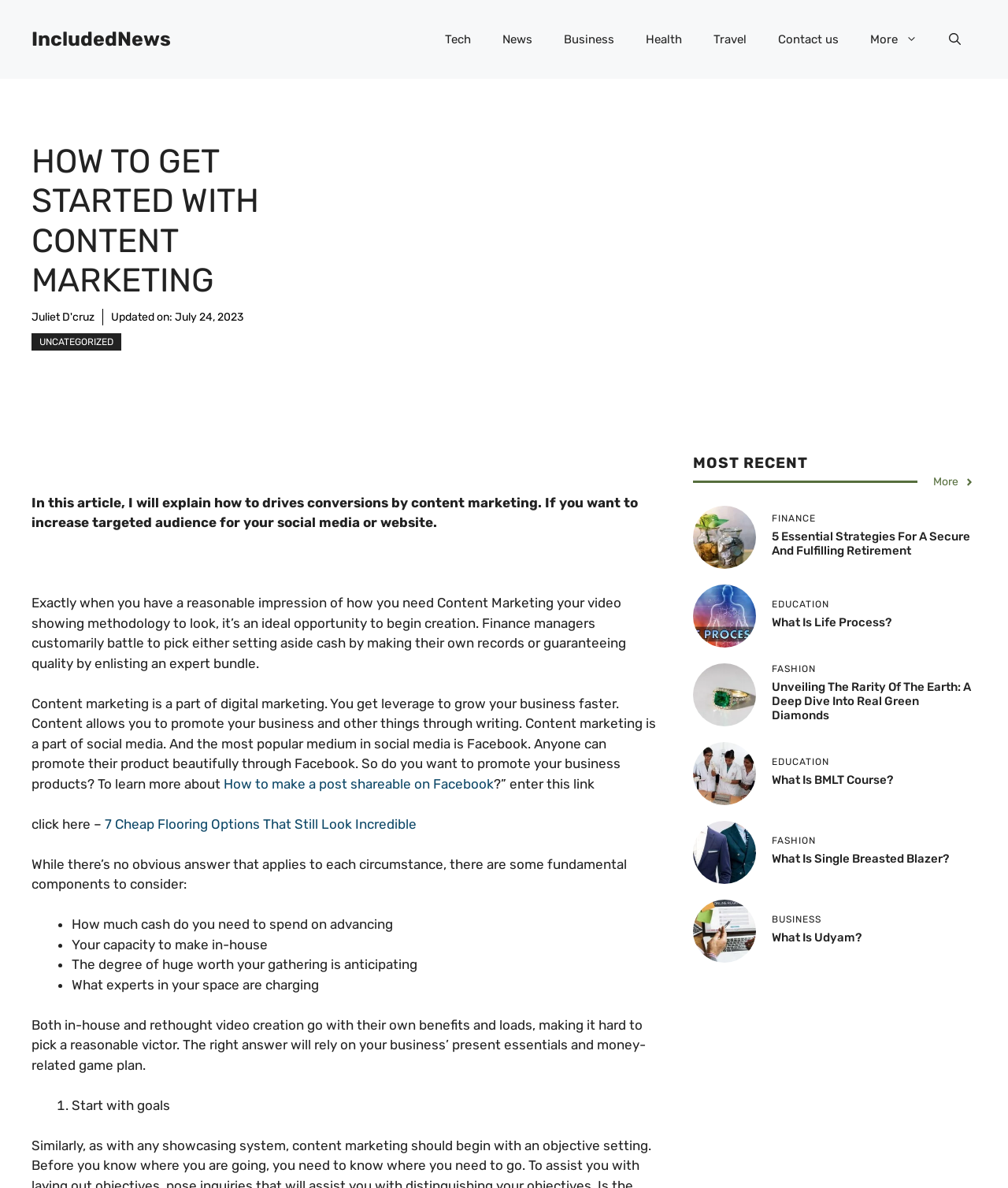Please find and give the text of the main heading on the webpage.

HOW TO GET STARTED WITH CONTENT MARKETING